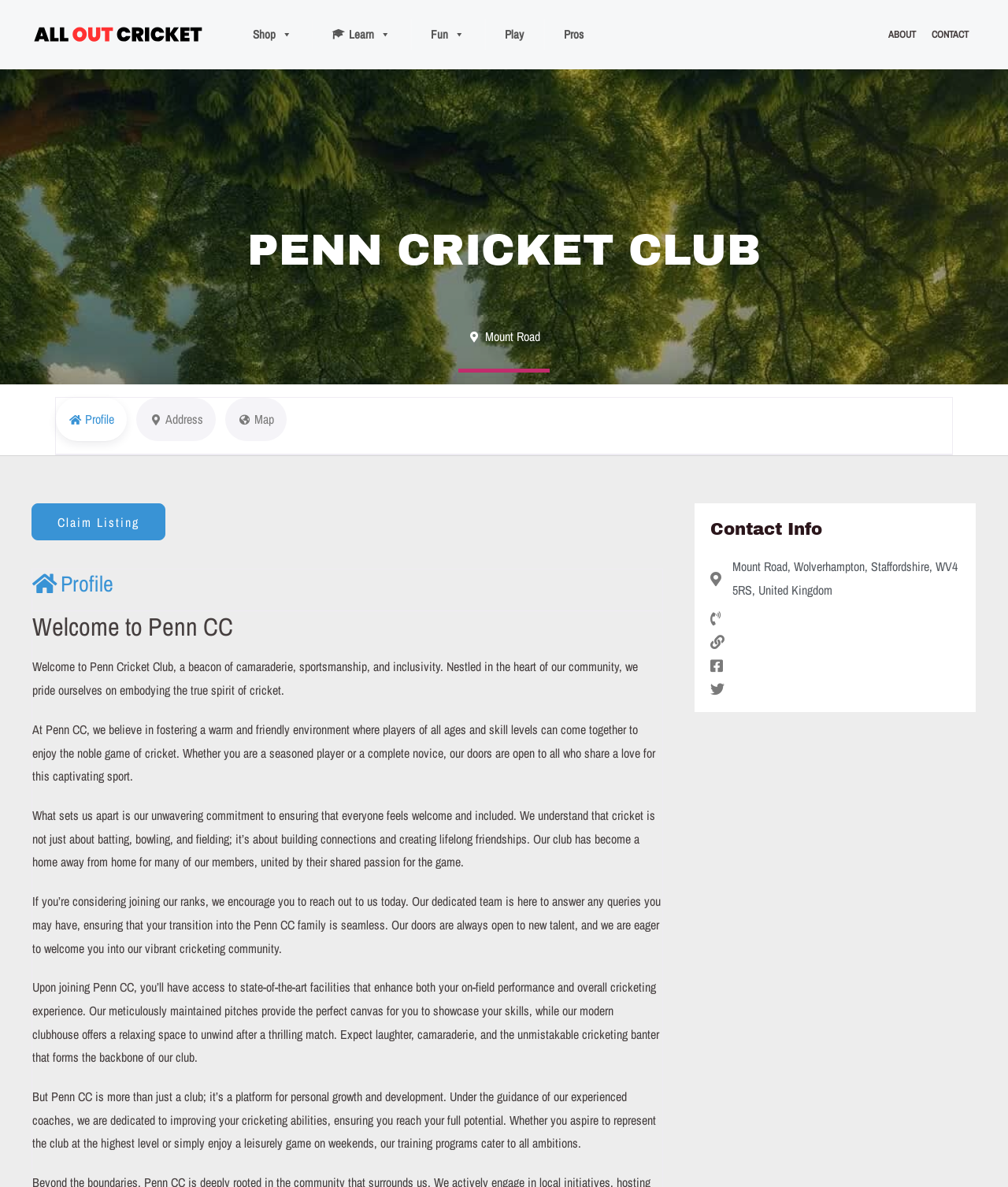Identify the bounding box coordinates of the clickable section necessary to follow the following instruction: "Click the 'ABOUT' link in the secondary menu". The coordinates should be presented as four float numbers from 0 to 1, i.e., [left, top, right, bottom].

[0.873, 0.0, 0.916, 0.058]